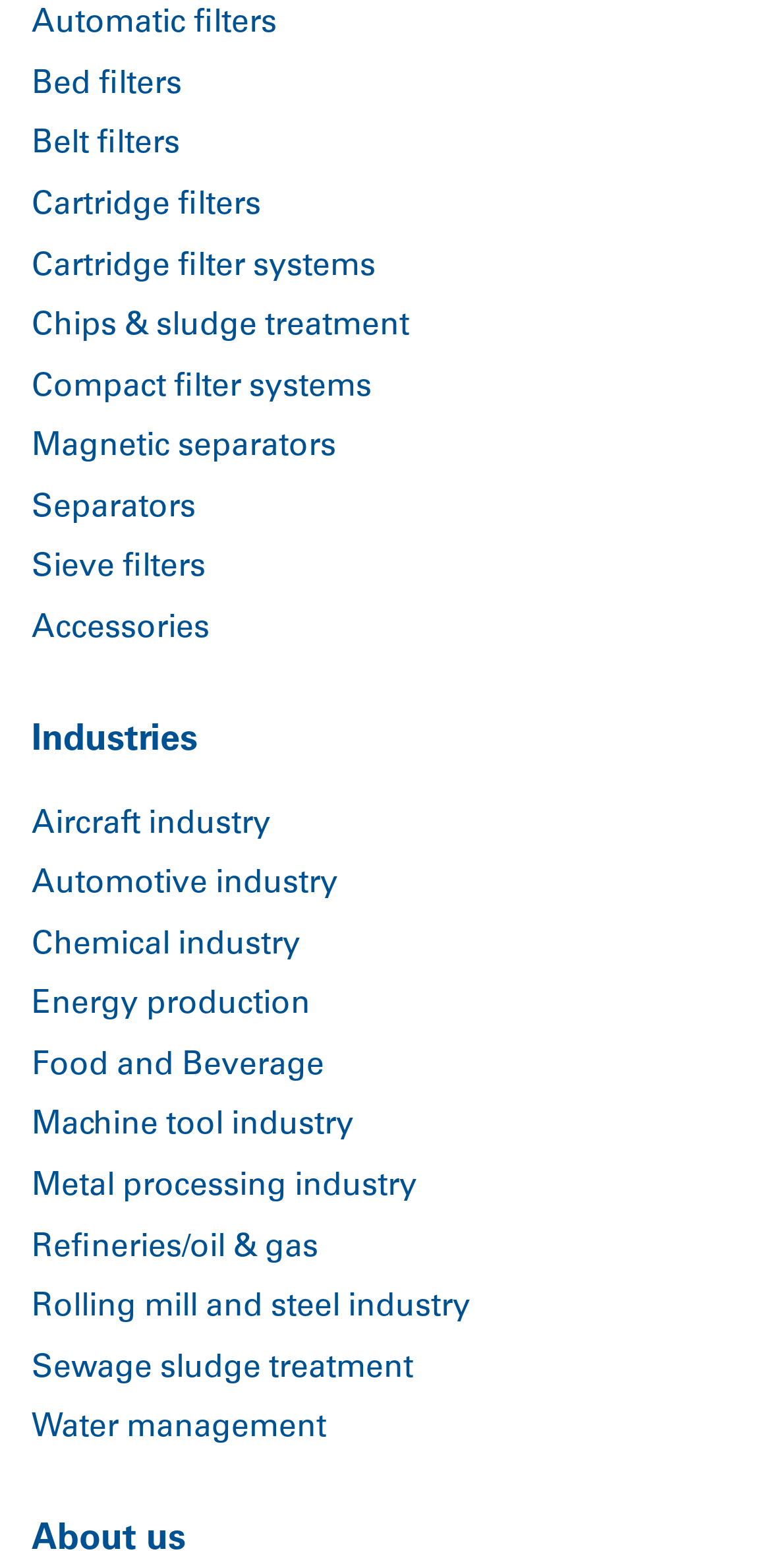Use a single word or phrase to answer the question:
What industry is related to Machine tool?

Machine tool industry